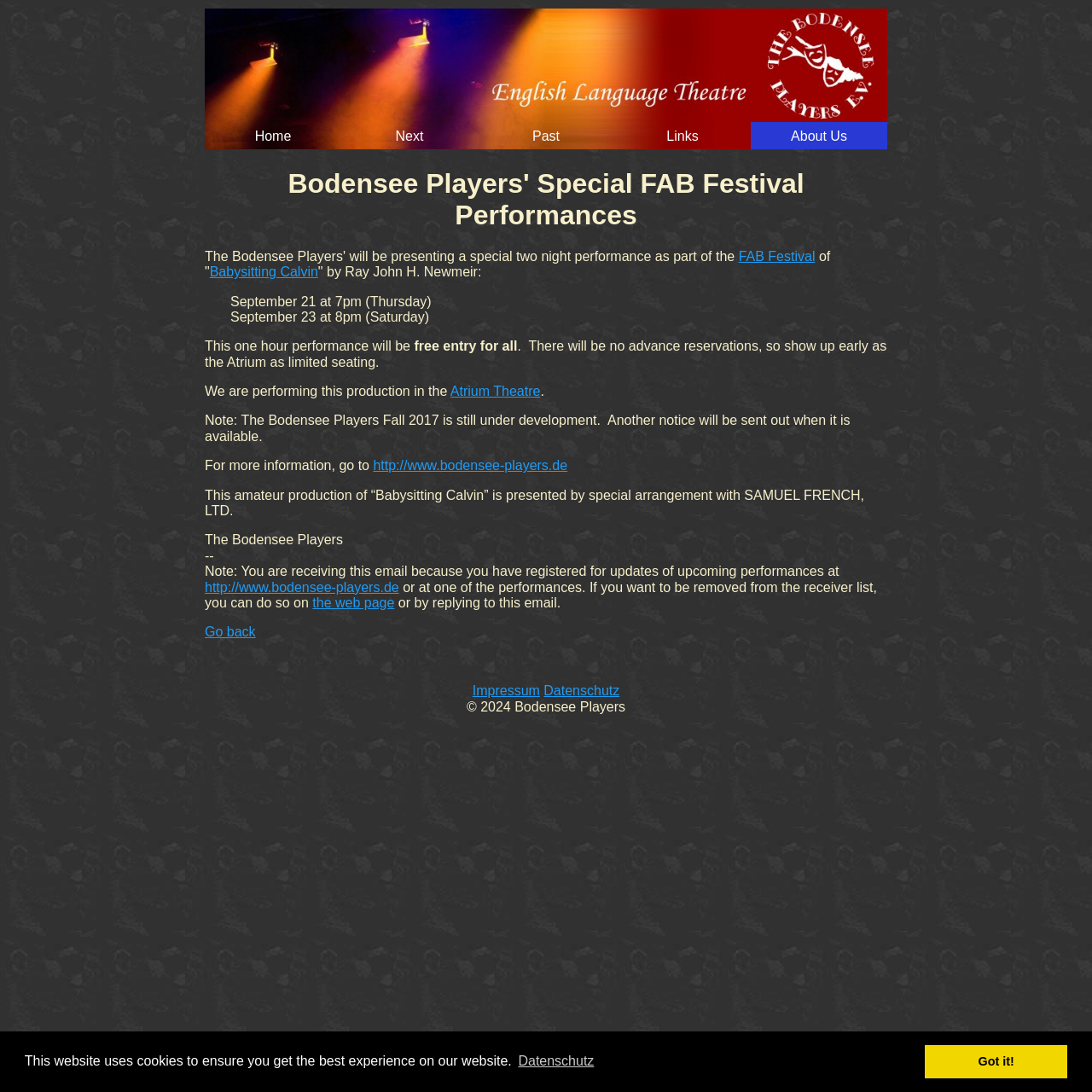What is the date of the second performance? Look at the image and give a one-word or short phrase answer.

September 23